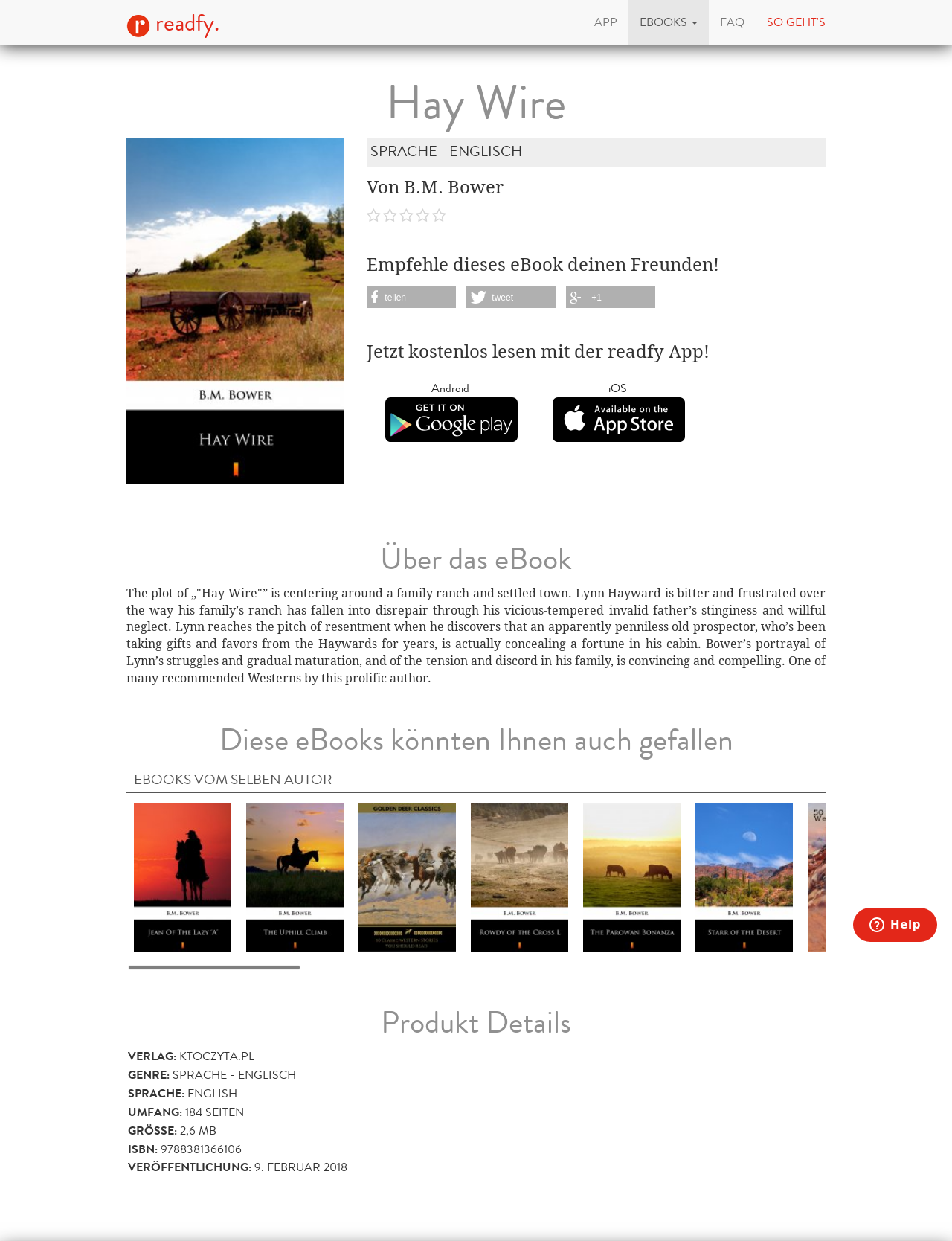Determine the bounding box coordinates of the UI element that matches the following description: "tweet". The coordinates should be four float numbers between 0 and 1 in the format [left, top, right, bottom].

[0.49, 0.23, 0.584, 0.249]